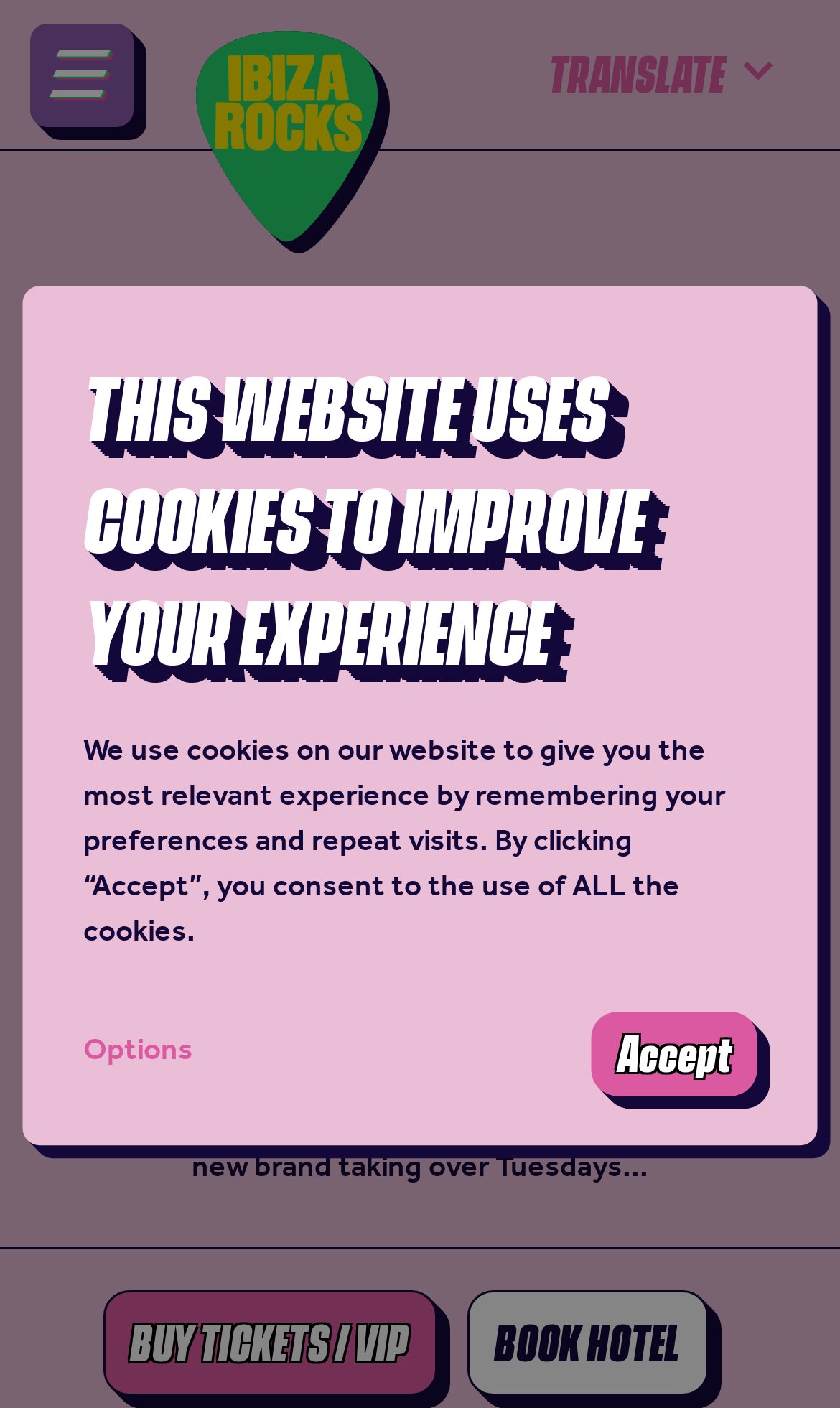How many language options are available?
Look at the image and respond with a one-word or short-phrase answer.

5